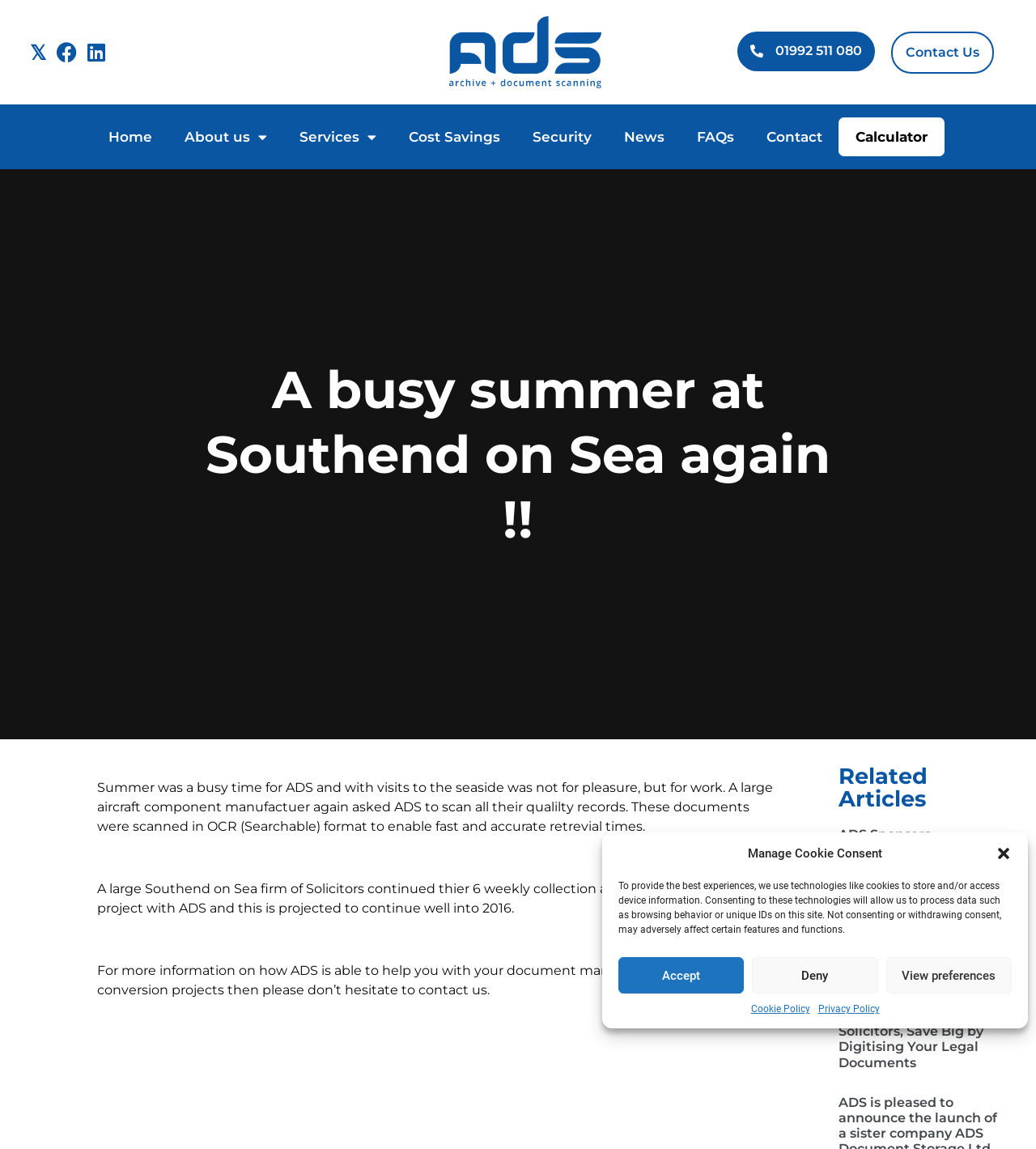Please answer the following query using a single word or phrase: 
What is the name of the company mentioned in the article?

ADS